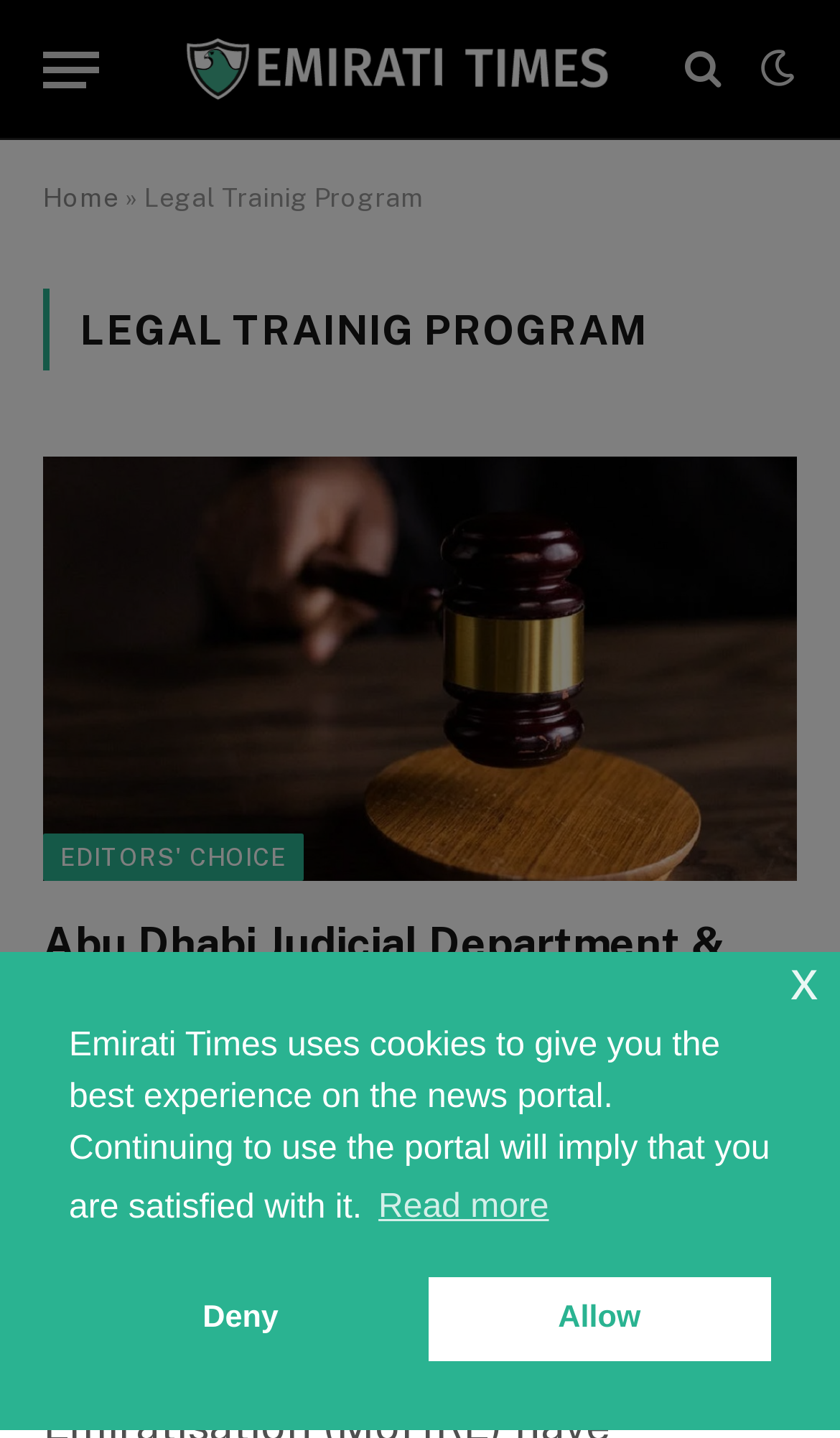Pinpoint the bounding box coordinates of the element that must be clicked to accomplish the following instruction: "Click the menu button". The coordinates should be in the format of four float numbers between 0 and 1, i.e., [left, top, right, bottom].

[0.051, 0.014, 0.118, 0.082]